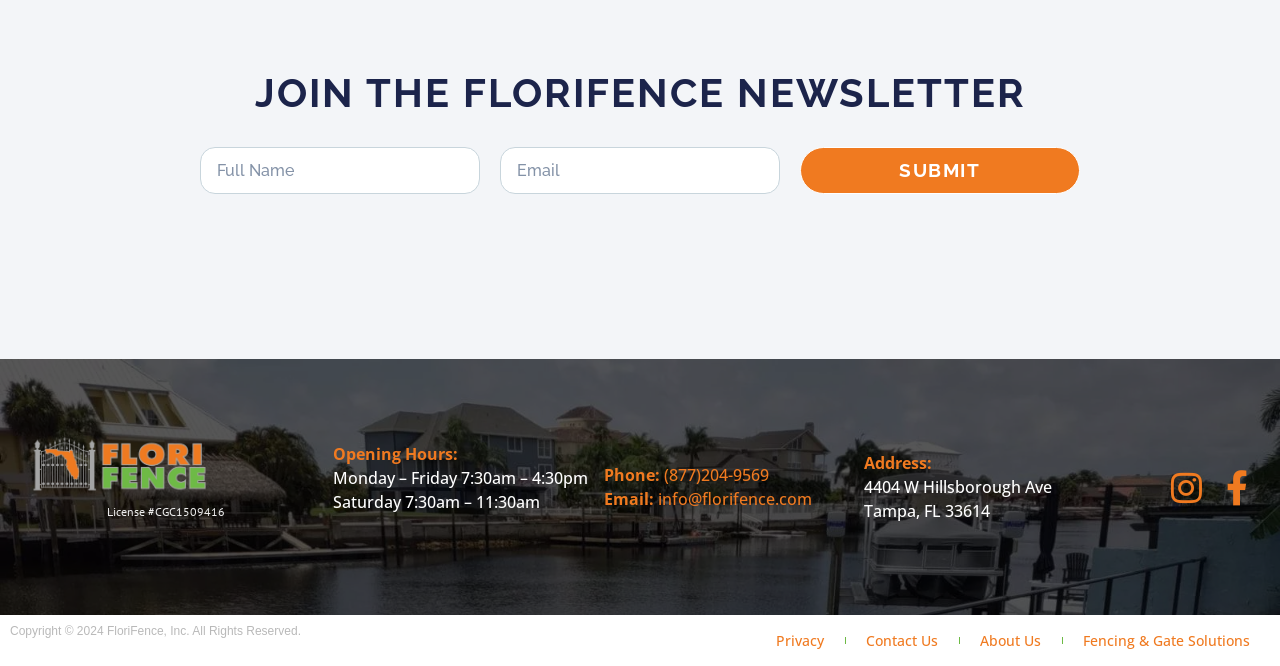What social media platforms are linked?
Based on the visual, give a brief answer using one word or a short phrase.

Instagram and Facebook